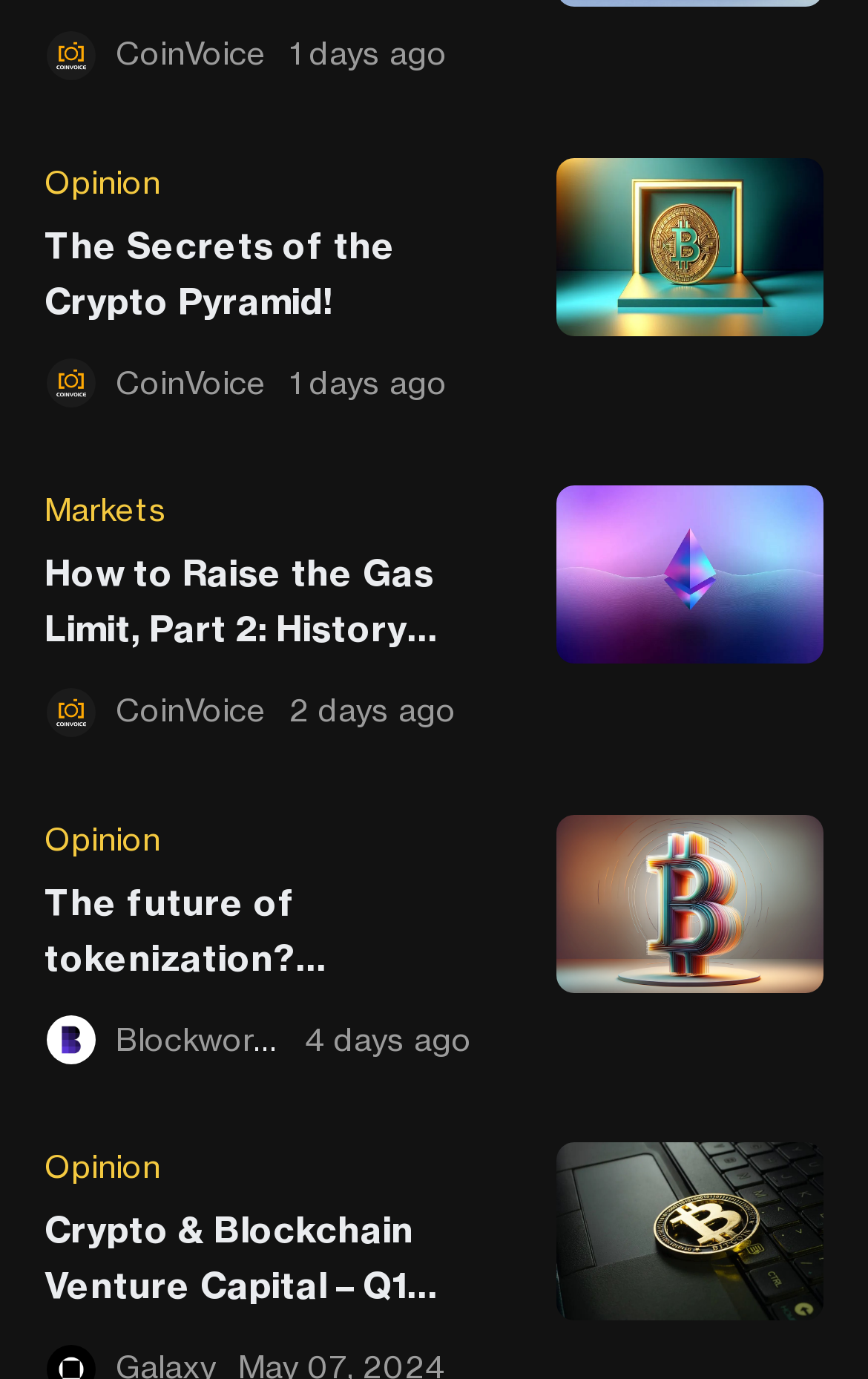Respond to the question below with a concise word or phrase:
What is the category of the first article?

Opinion